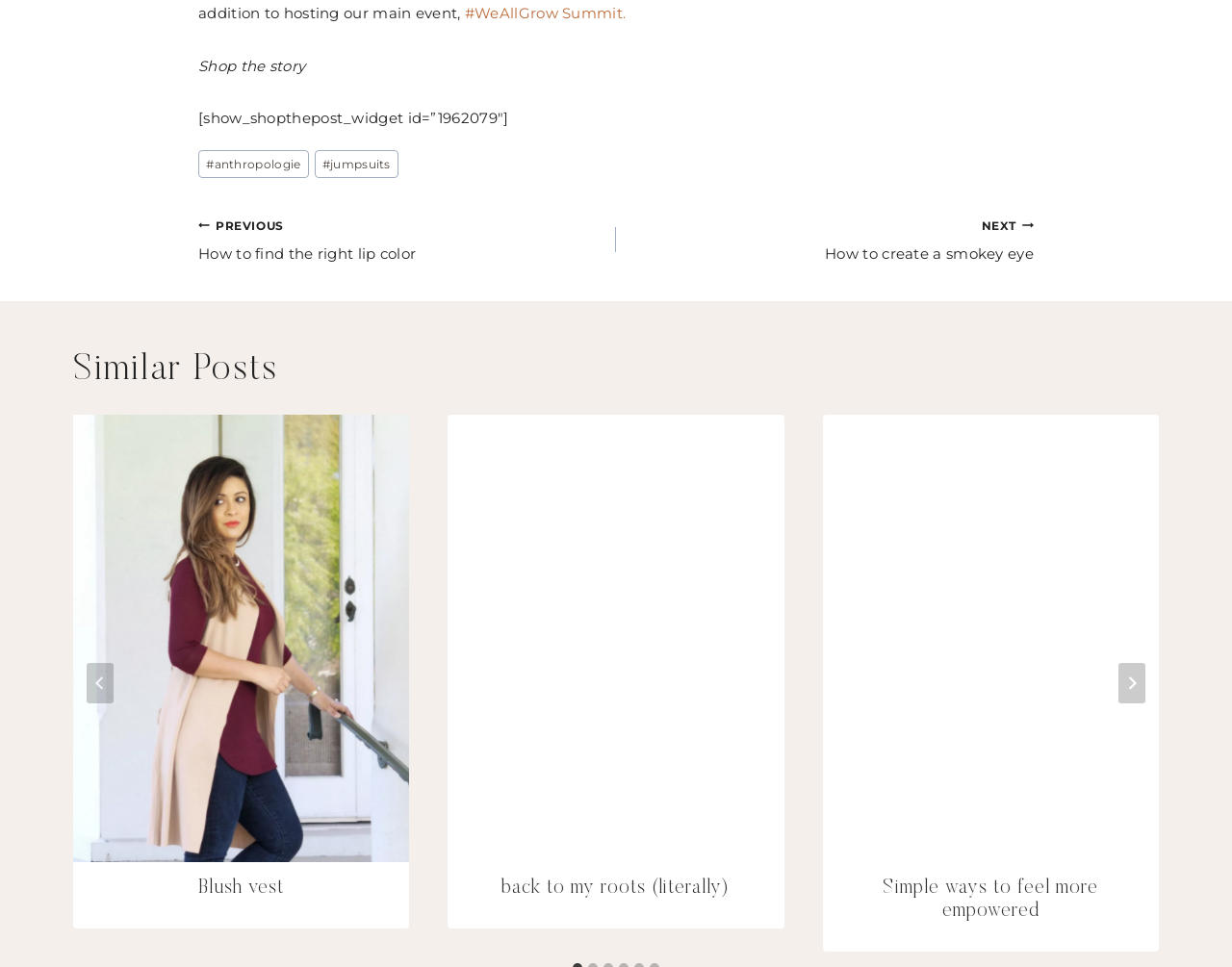Give a short answer to this question using one word or a phrase:
What is the category of the post?

jumpsuits